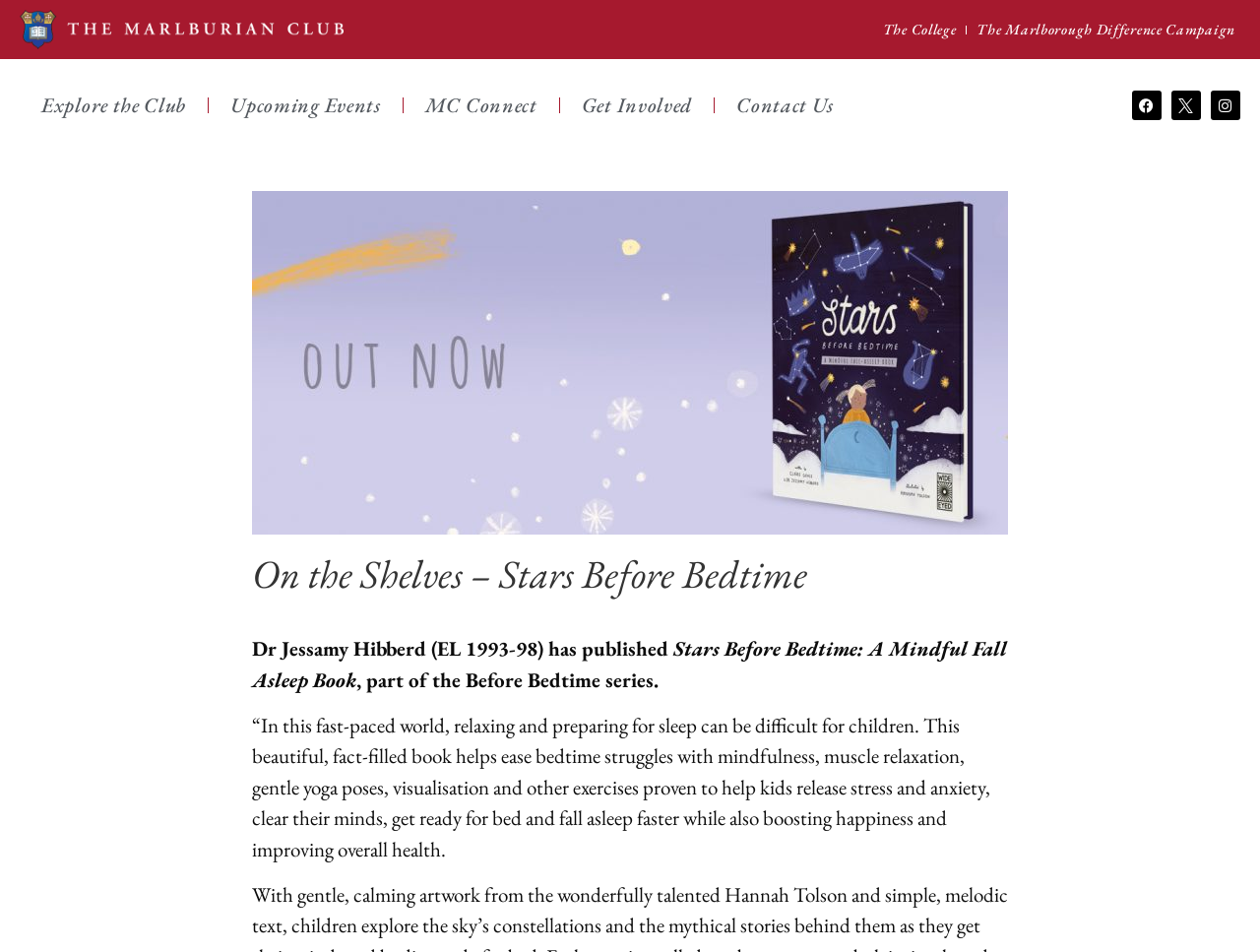Using the description: "The College", determine the UI element's bounding box coordinates. Ensure the coordinates are in the format of four float numbers between 0 and 1, i.e., [left, top, right, bottom].

[0.693, 0.009, 0.767, 0.053]